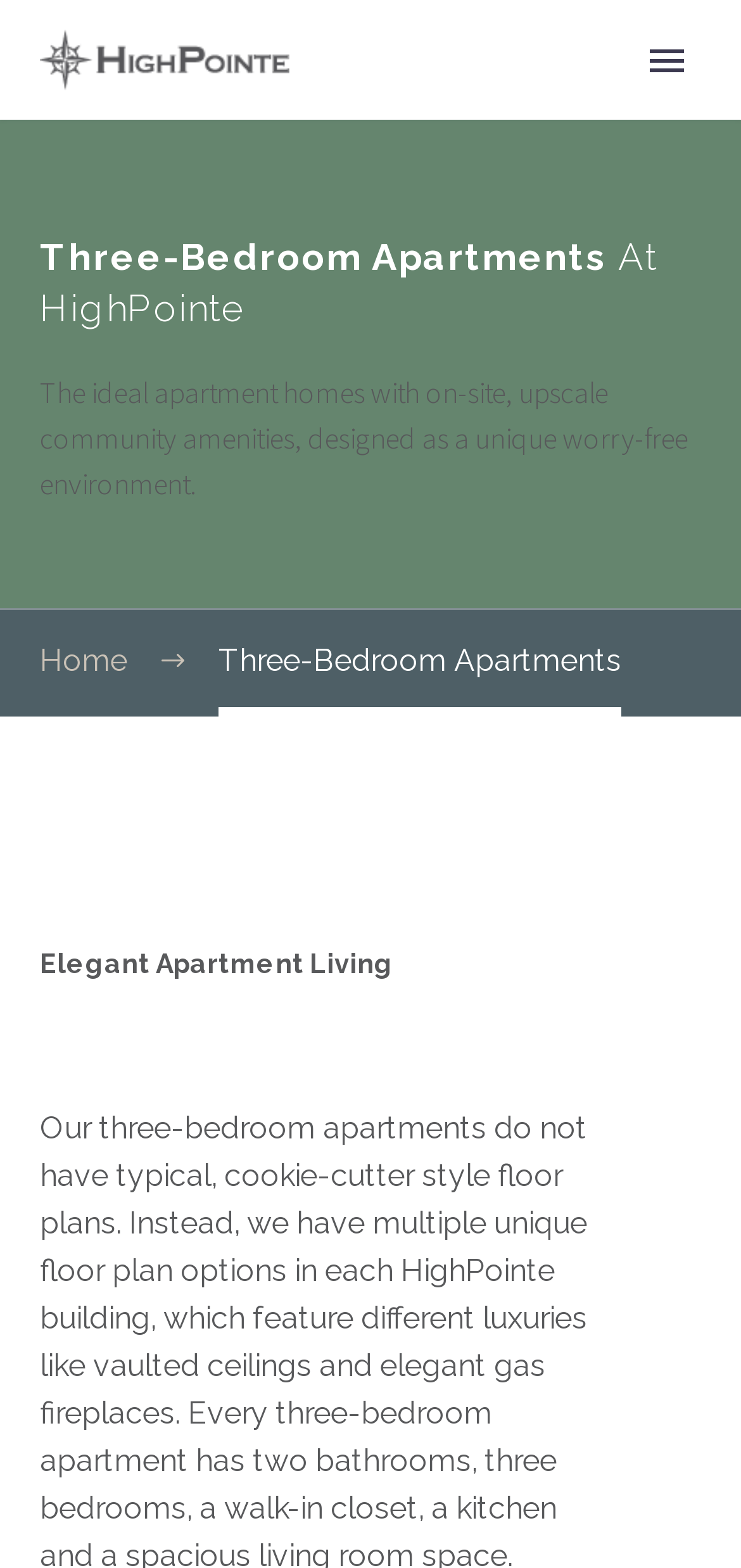Locate the bounding box coordinates of the area that needs to be clicked to fulfill the following instruction: "Visit Sailor Moon Fan Network". The coordinates should be in the format of four float numbers between 0 and 1, namely [left, top, right, bottom].

None